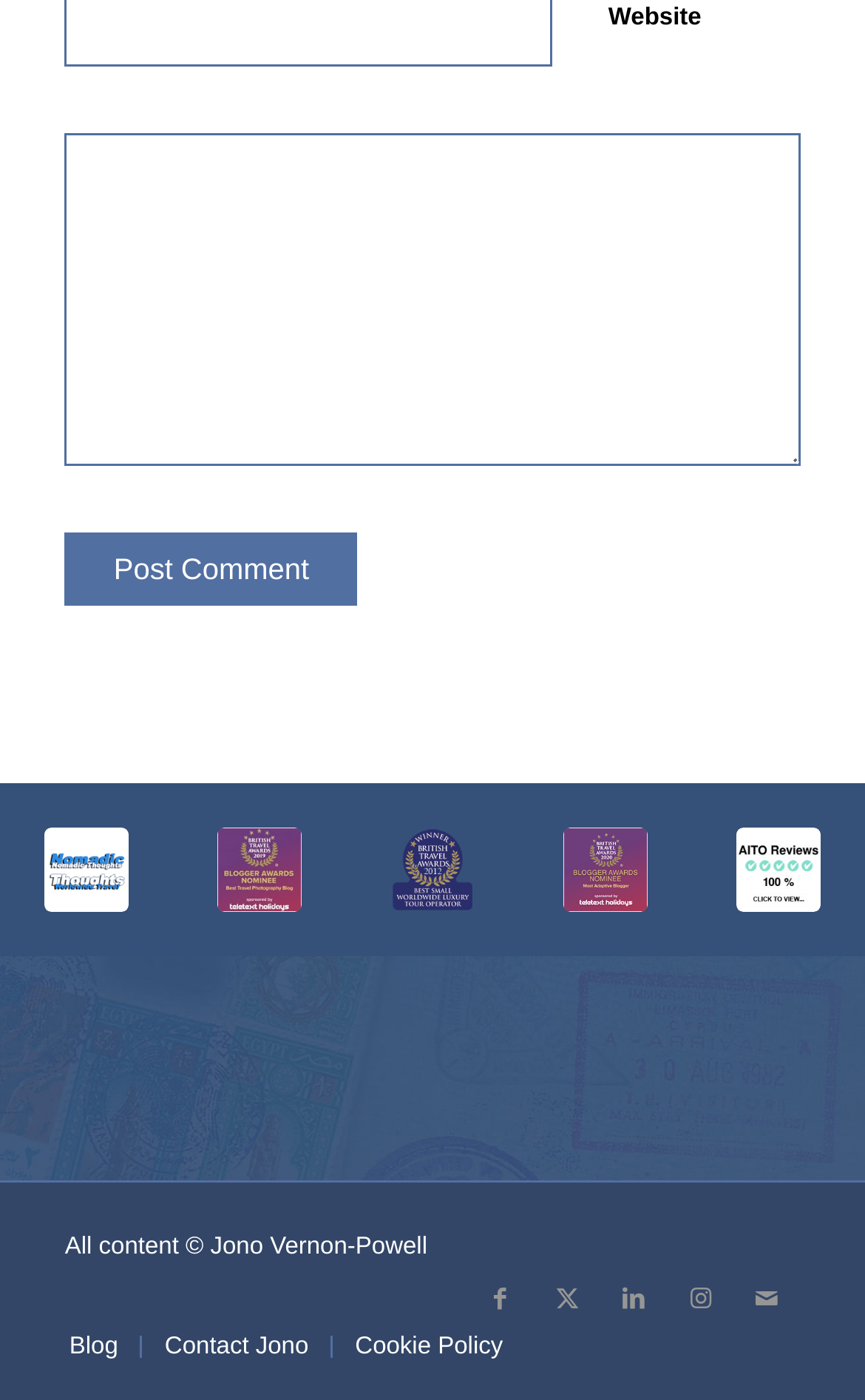Extract the bounding box for the UI element that matches this description: "Contact Jono".

[0.19, 0.953, 0.357, 0.972]